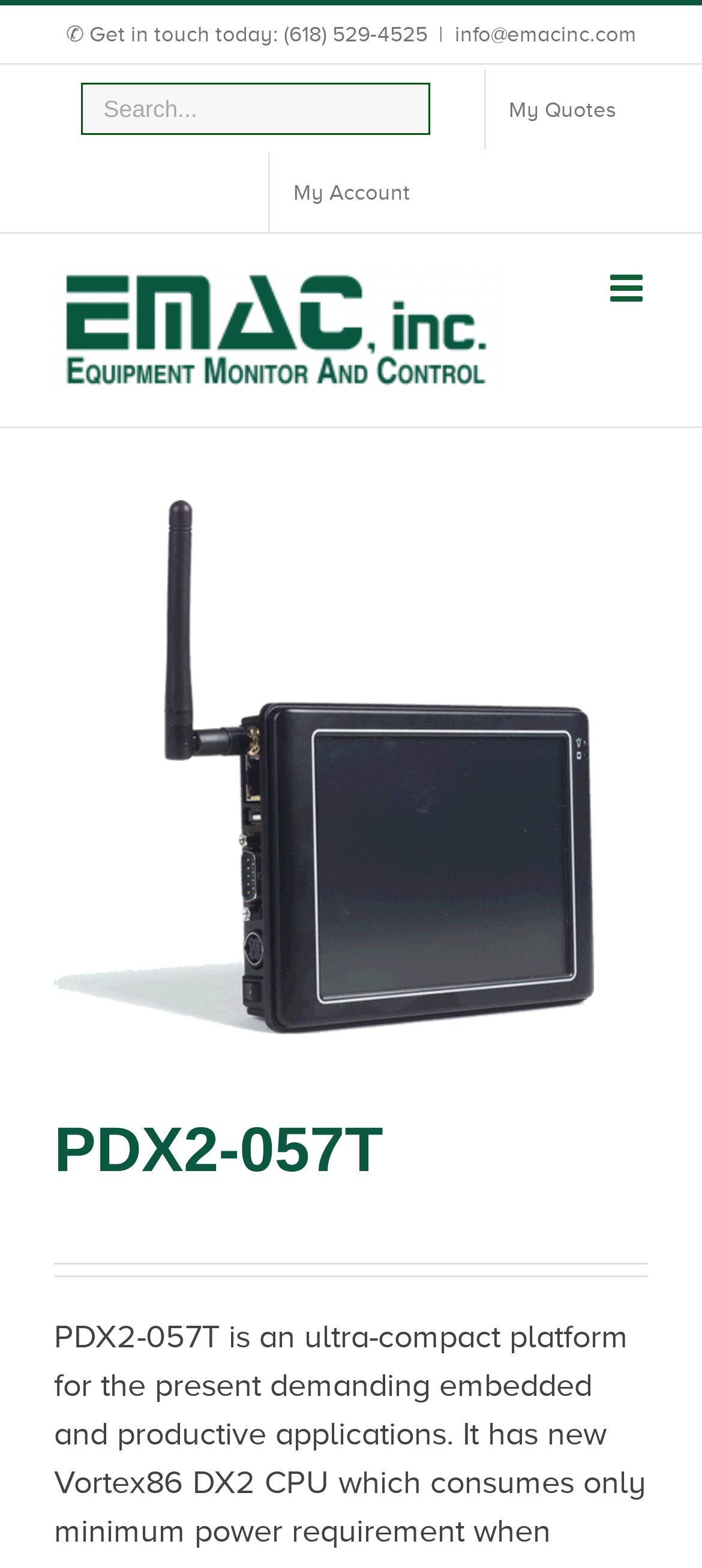Determine the bounding box coordinates of the clickable area required to perform the following instruction: "Search for something". The coordinates should be represented as four float numbers between 0 and 1: [left, top, right, bottom].

[0.114, 0.053, 0.612, 0.086]